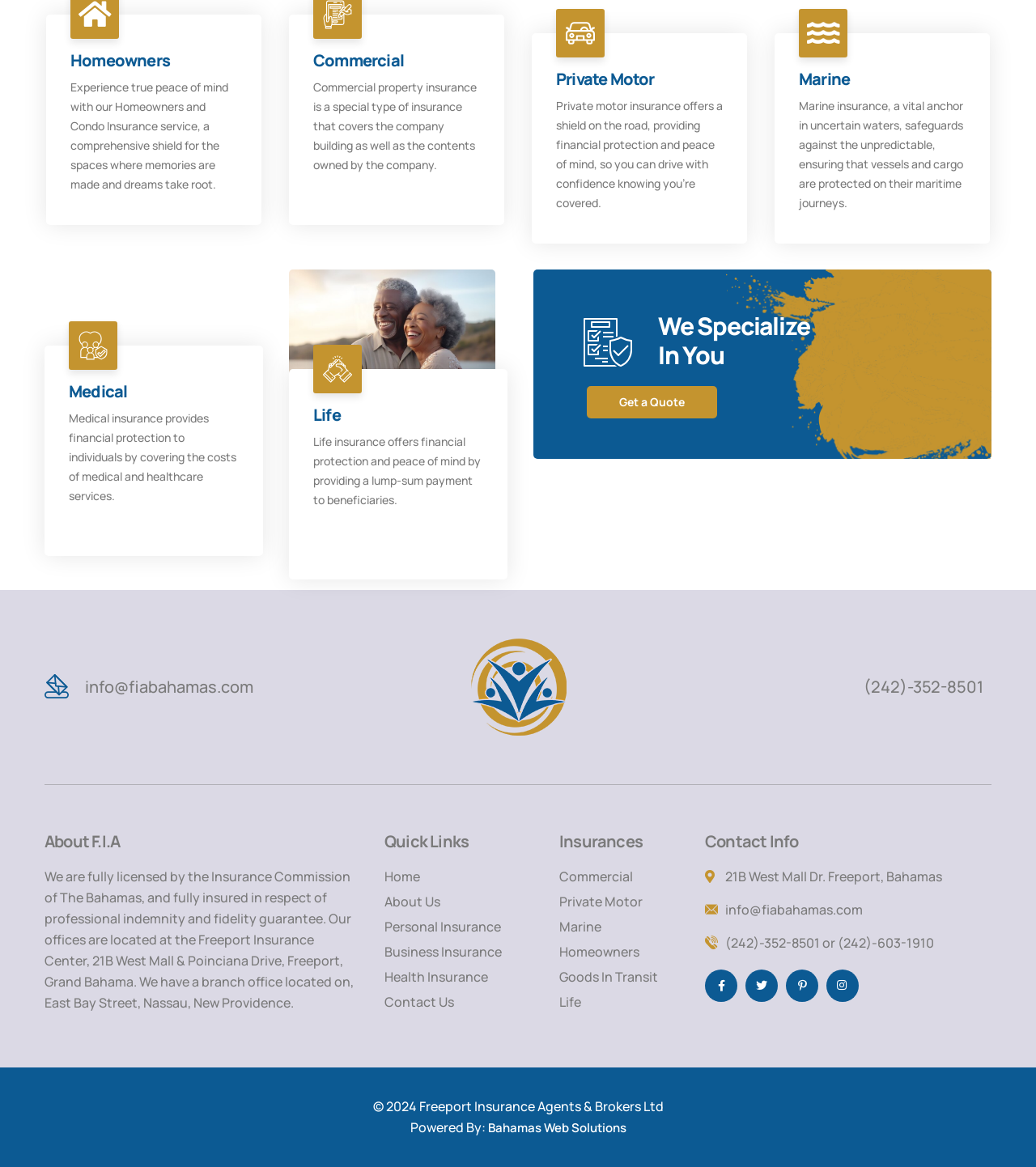Based on the image, provide a detailed response to the question:
What is the purpose of Marine insurance?

Based on the webpage, Marine insurance is described as 'a vital anchor in uncertain waters, safeguards against the unpredictable, ensuring that vessels and cargo are protected on their maritime journeys', indicating that its purpose is to protect vessels and cargo.